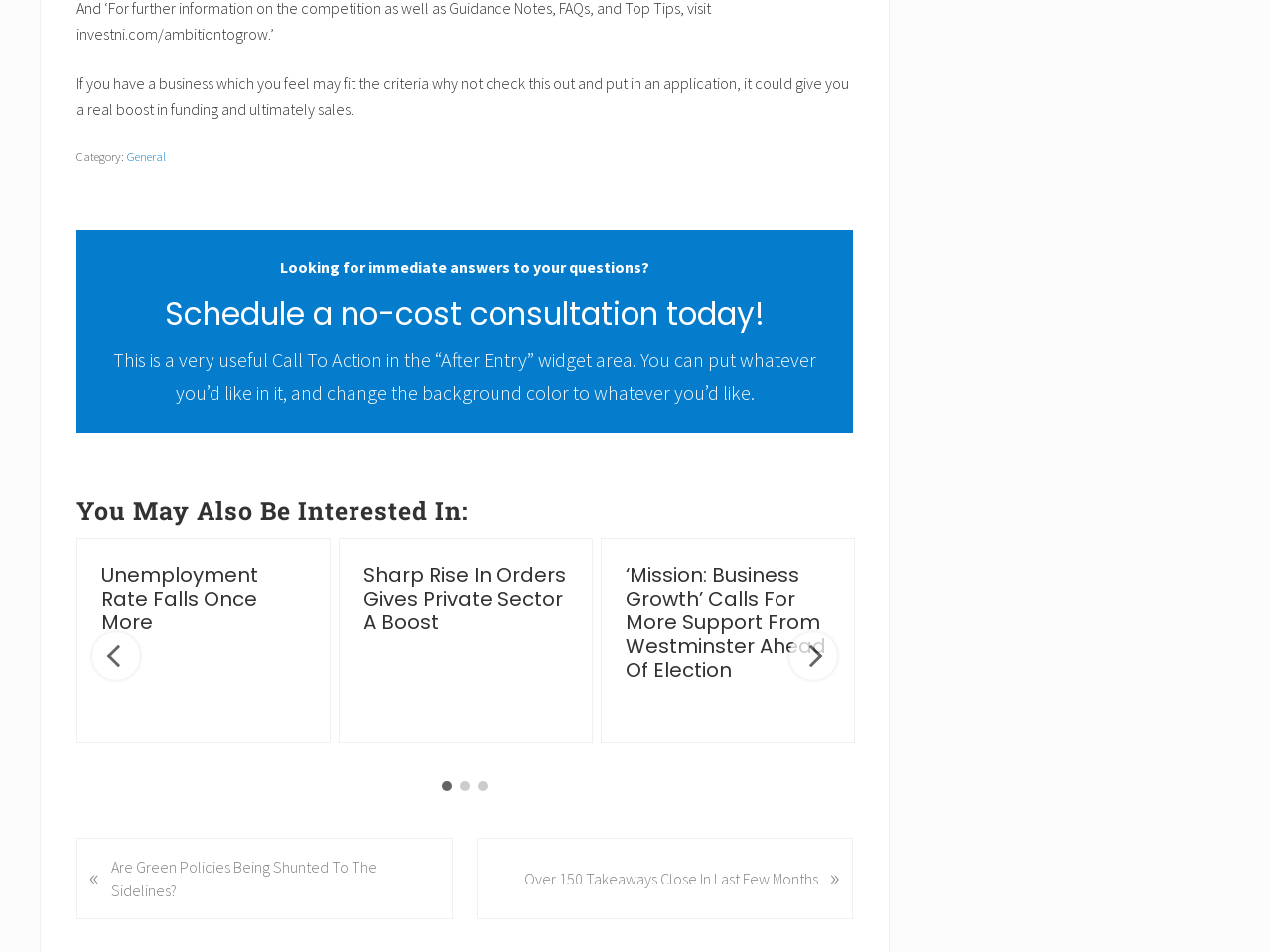How many tabs are present in the tabpanel?
Provide a detailed answer to the question, using the image to inform your response.

The number of tabs present in the tabpanel can be determined by looking at the tablist element, which contains three tabs labeled '1 of 3', '2 of 3', and '3 of 3'.